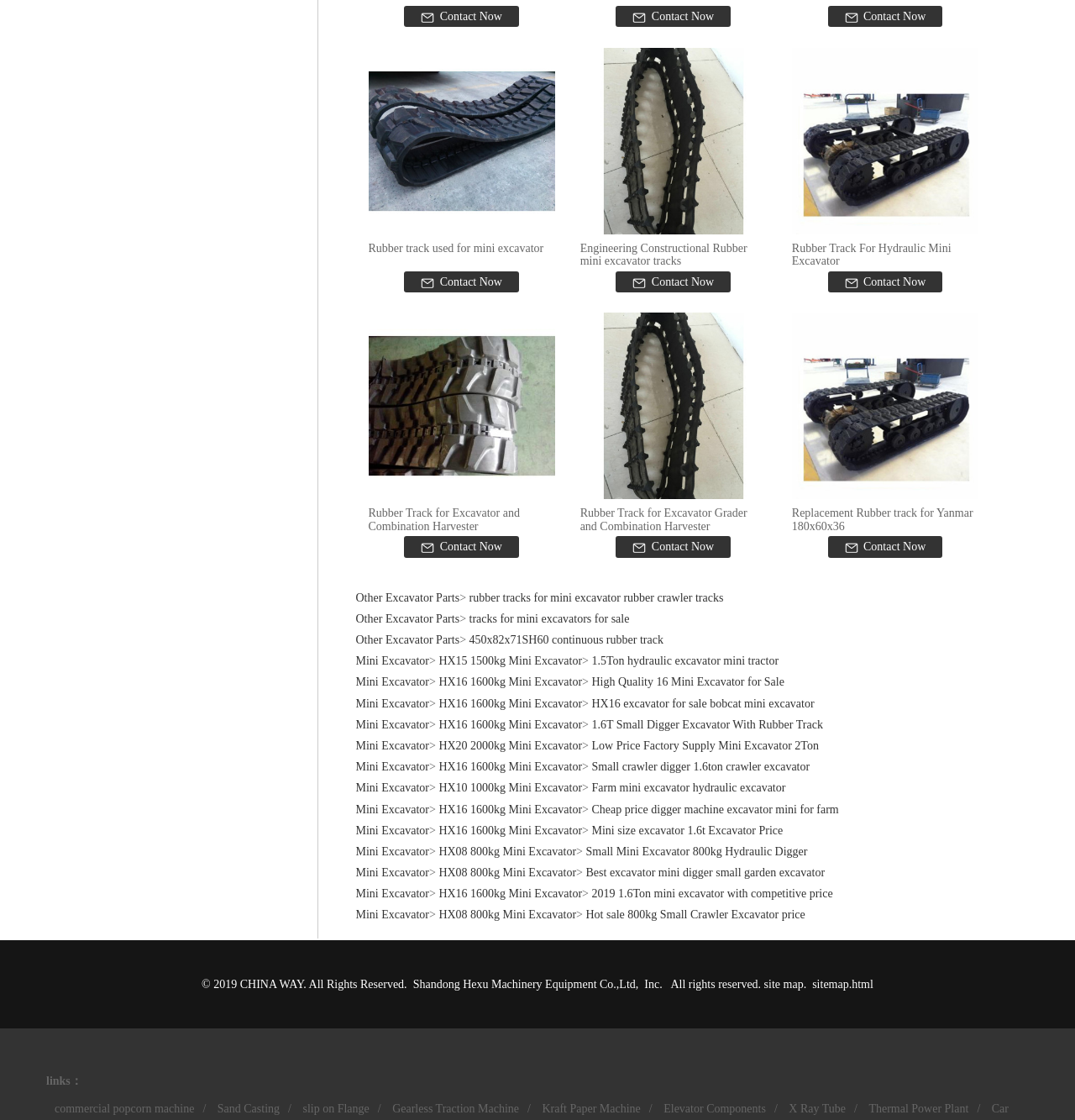How are the products organized on this webpage?
Refer to the image and give a detailed response to the question.

The links and images on the webpage are grouped together by category, with similar products (e.g. rubber tracks for mini excavators) appearing together, suggesting that the products are organized by category on this webpage.